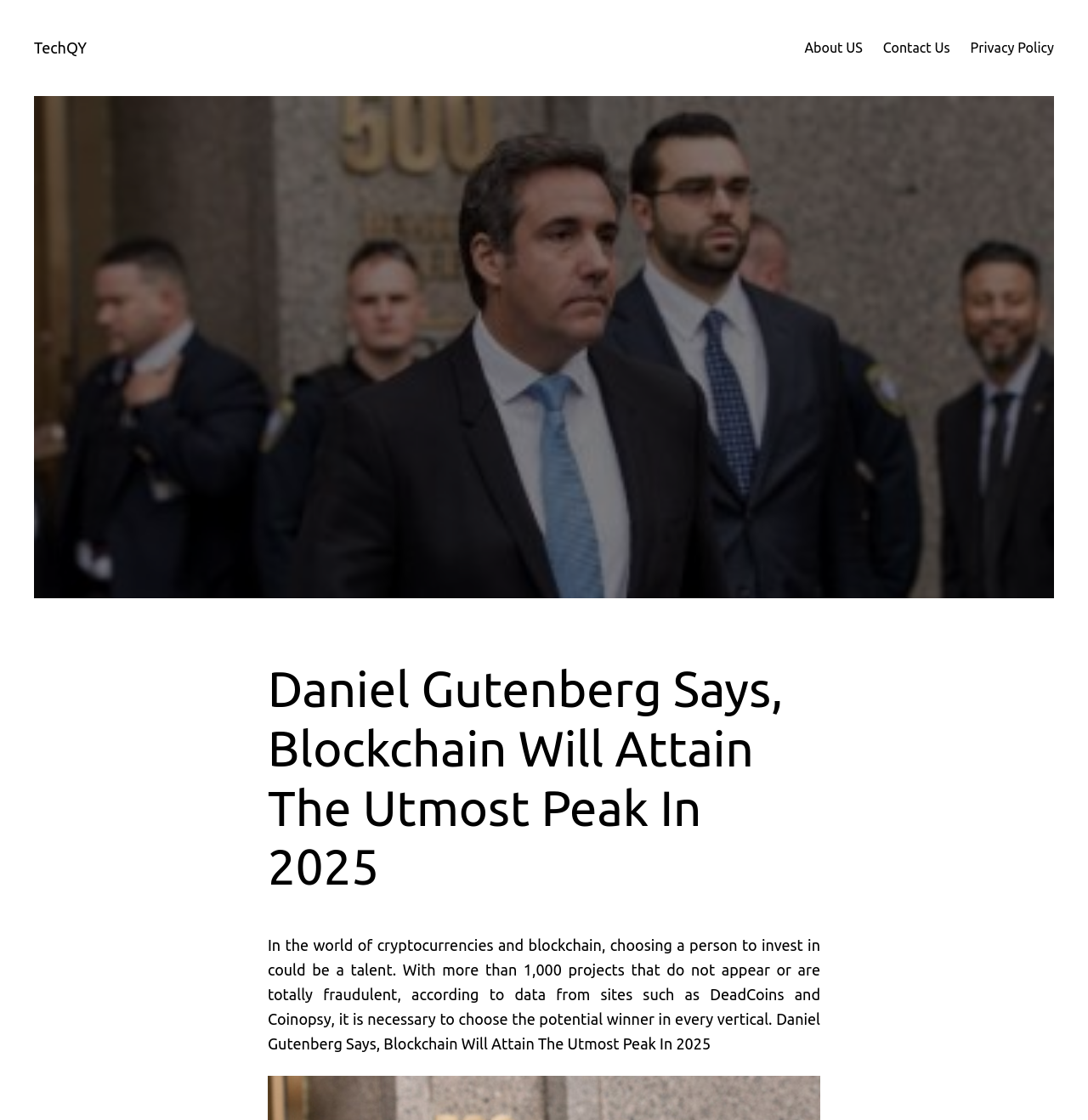What is the topic of the article?
Based on the image, give a concise answer in the form of a single word or short phrase.

Blockchain